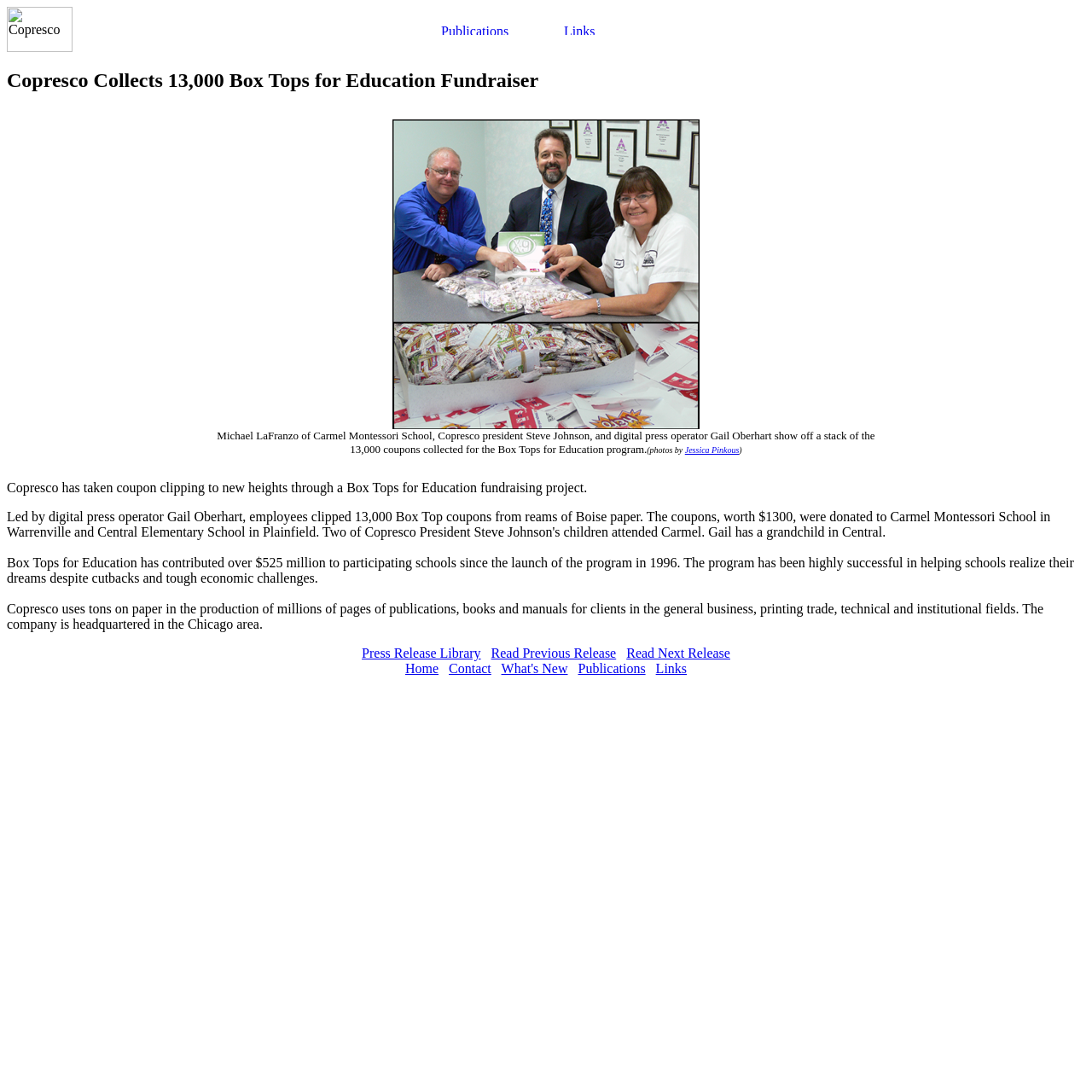Give a one-word or phrase response to the following question: What is the name of the company that collected 13,000 Box Tops?

Copresco